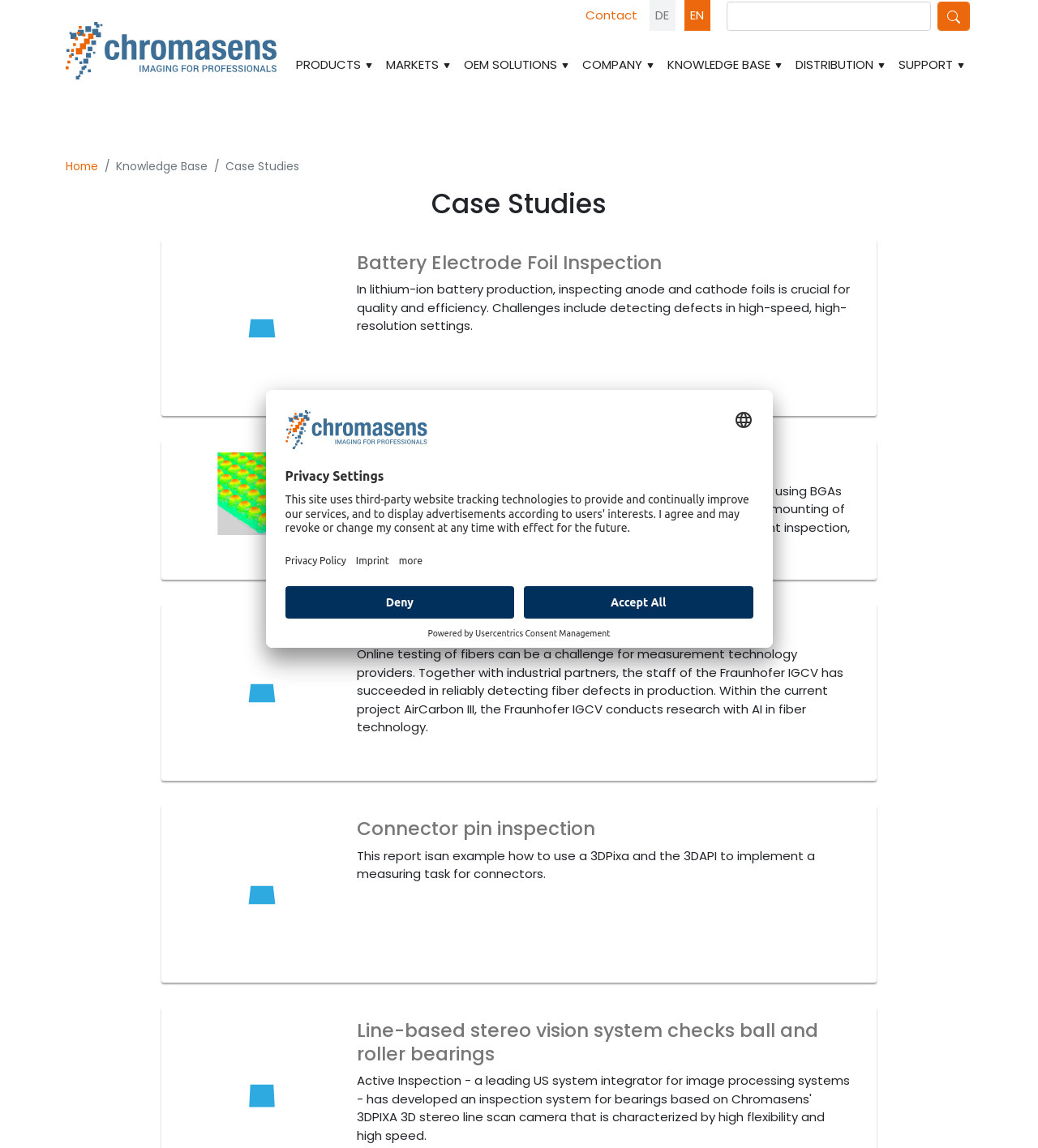Please identify the bounding box coordinates of the element that needs to be clicked to execute the following command: "Search for something". Provide the bounding box using four float numbers between 0 and 1, formatted as [left, top, right, bottom].

[0.684, 0.0, 0.937, 0.037]